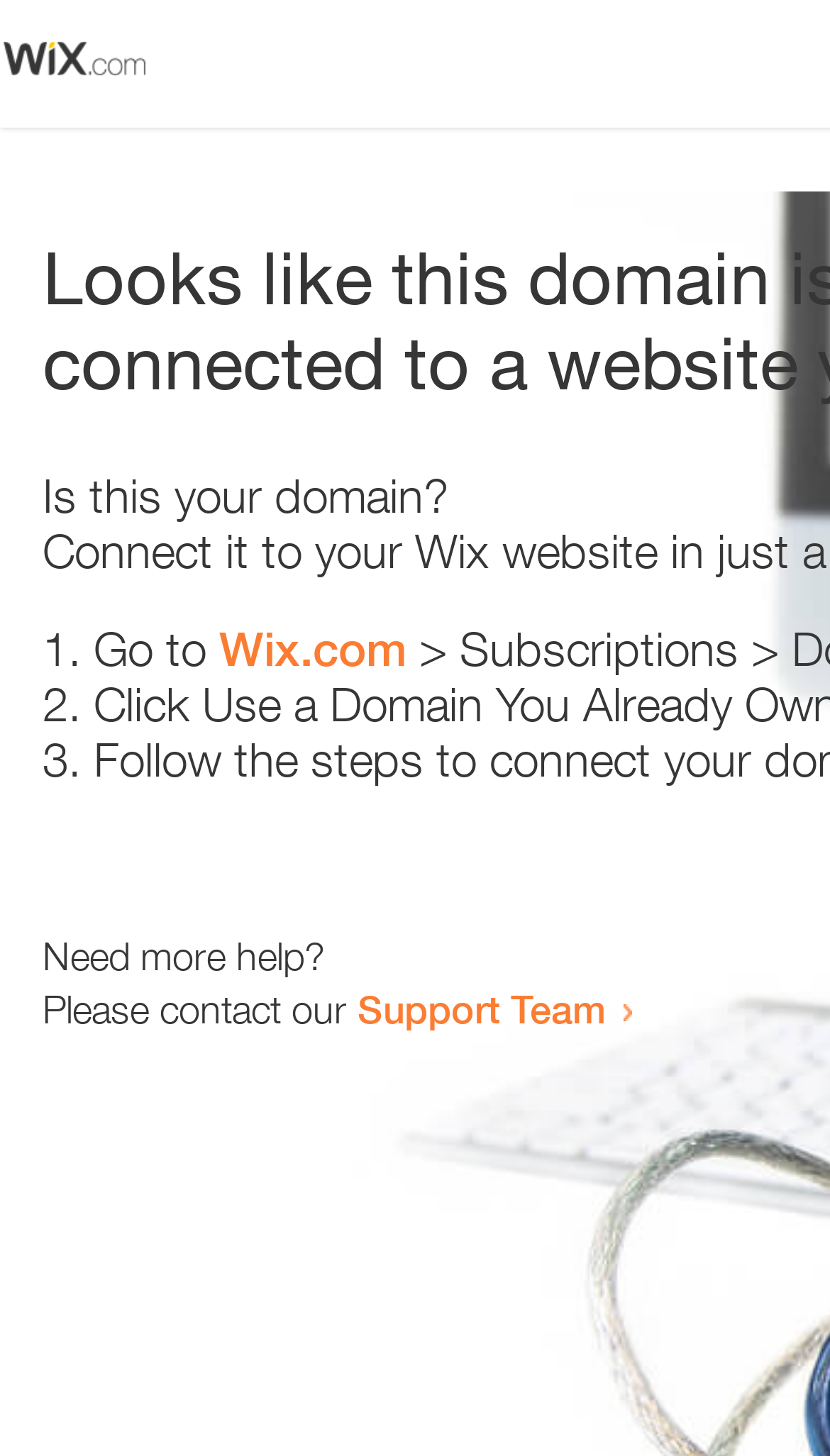Where can users get more help?
Based on the screenshot, respond with a single word or phrase.

Support Team